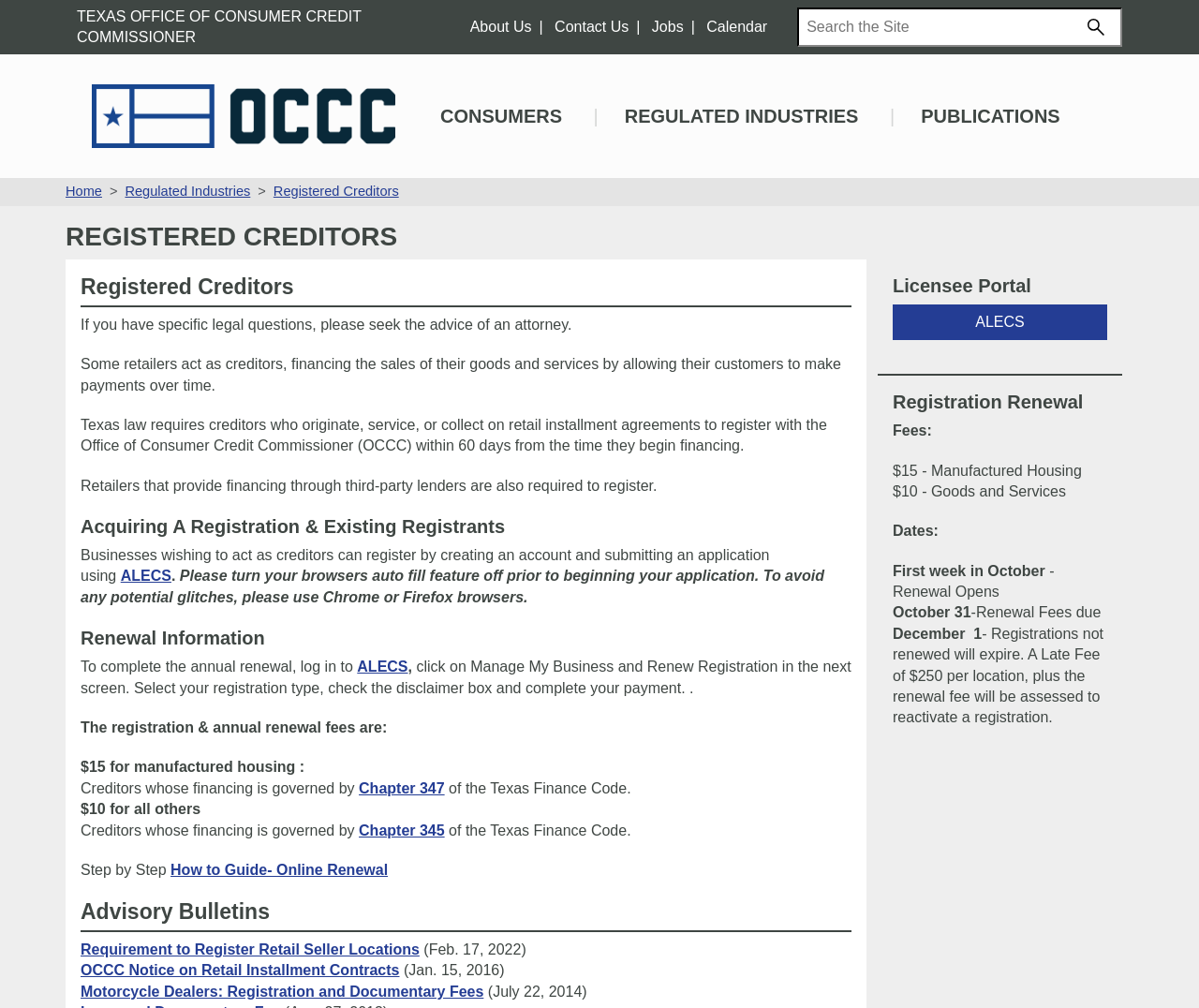Can you determine the bounding box coordinates of the area that needs to be clicked to fulfill the following instruction: "Go to Homepage"?

None